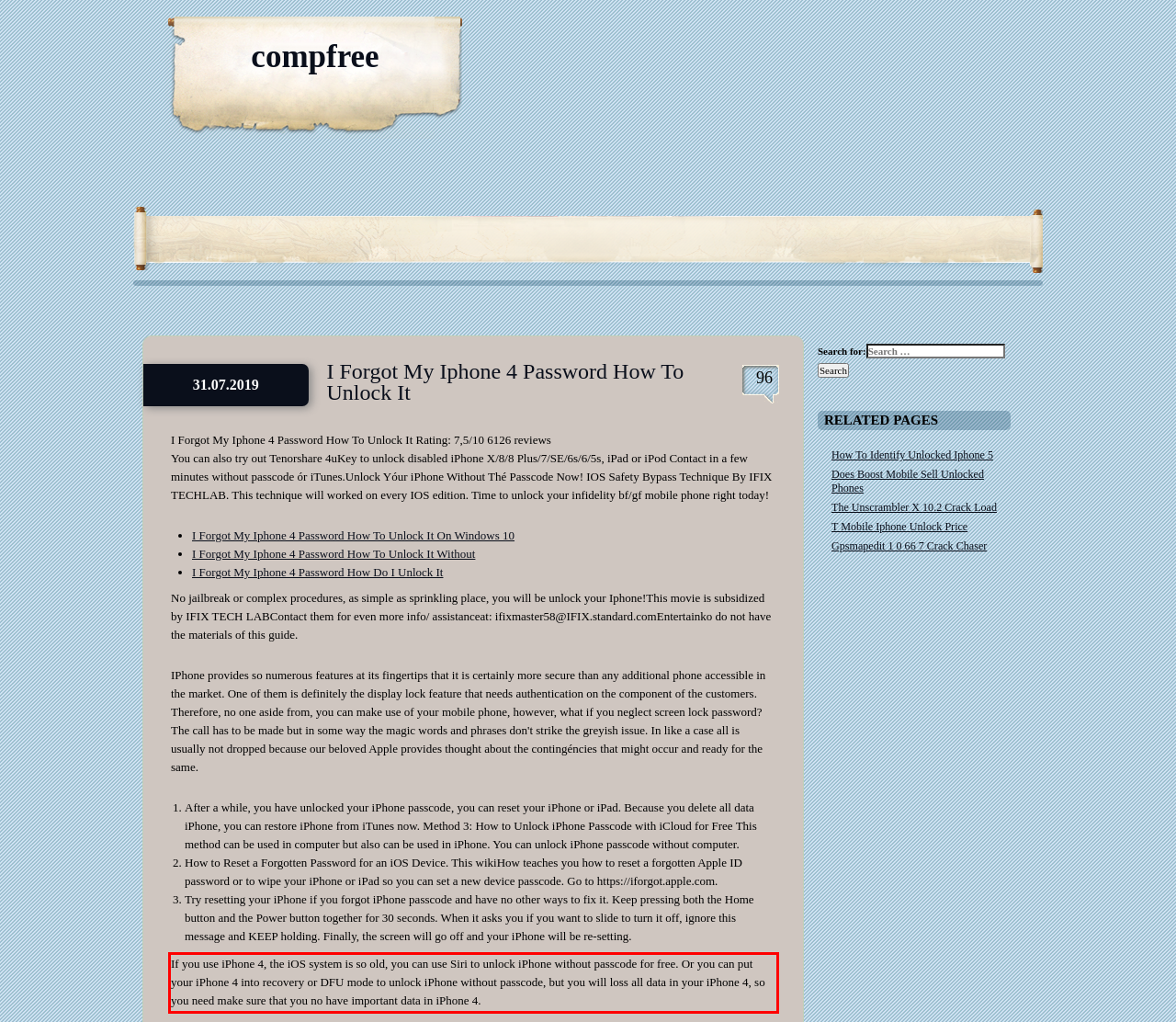Please extract the text content from the UI element enclosed by the red rectangle in the screenshot.

If you use iPhone 4, the iOS system is so old, you can use Siri to unlock iPhone without passcode for free. Or you can put your iPhone 4 into recovery or DFU mode to unlock iPhone without passcode, but you will loss all data in your iPhone 4, so you need make sure that you no have important data in iPhone 4.